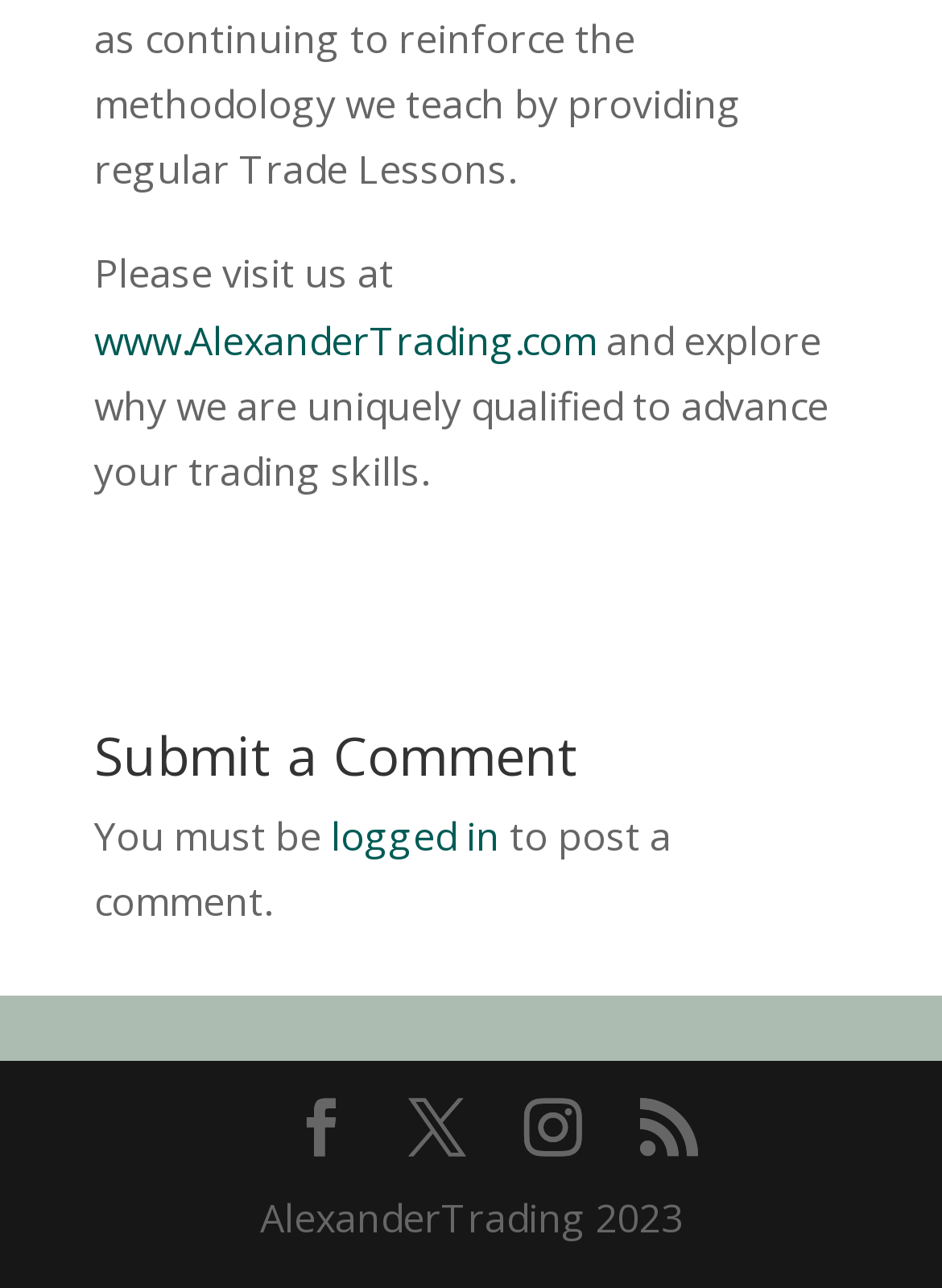What is the year of copyright?
Deliver a detailed and extensive answer to the question.

The year of copyright is mentioned at the bottom of the webpage in the static text element 'AlexanderTrading 2023'.